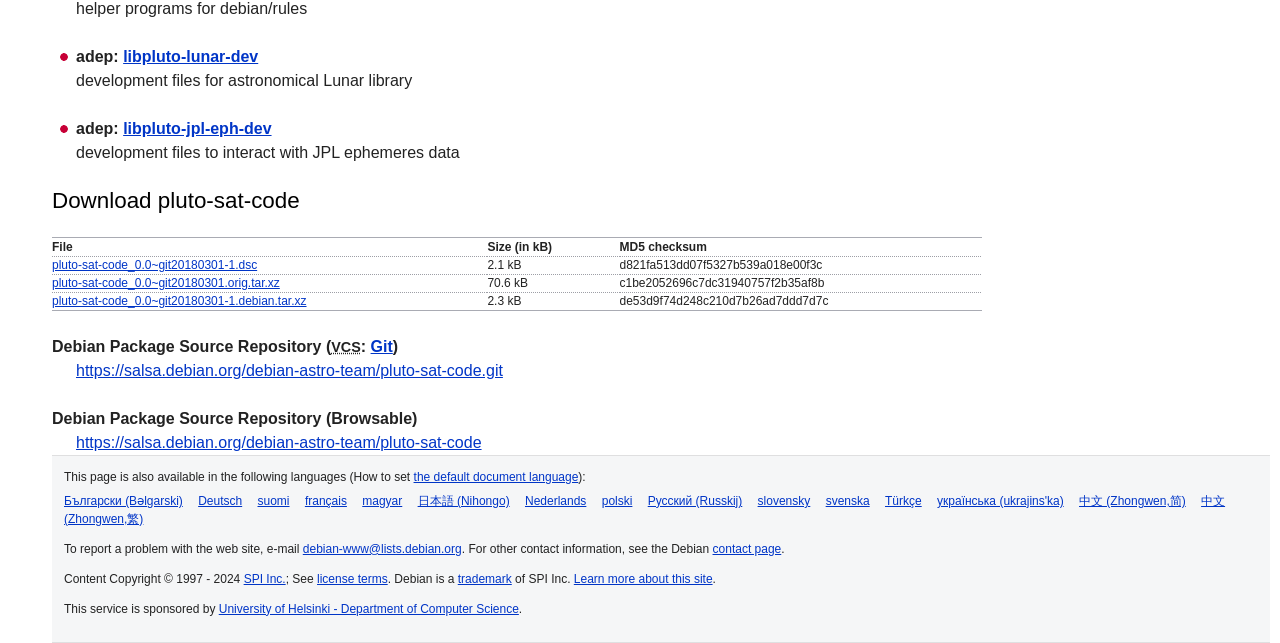Using the given description, provide the bounding box coordinates formatted as (top-left x, top-left y, bottom-right x, bottom-right y), with all values being floating point numbers between 0 and 1. Description: the default document language

[0.323, 0.731, 0.452, 0.753]